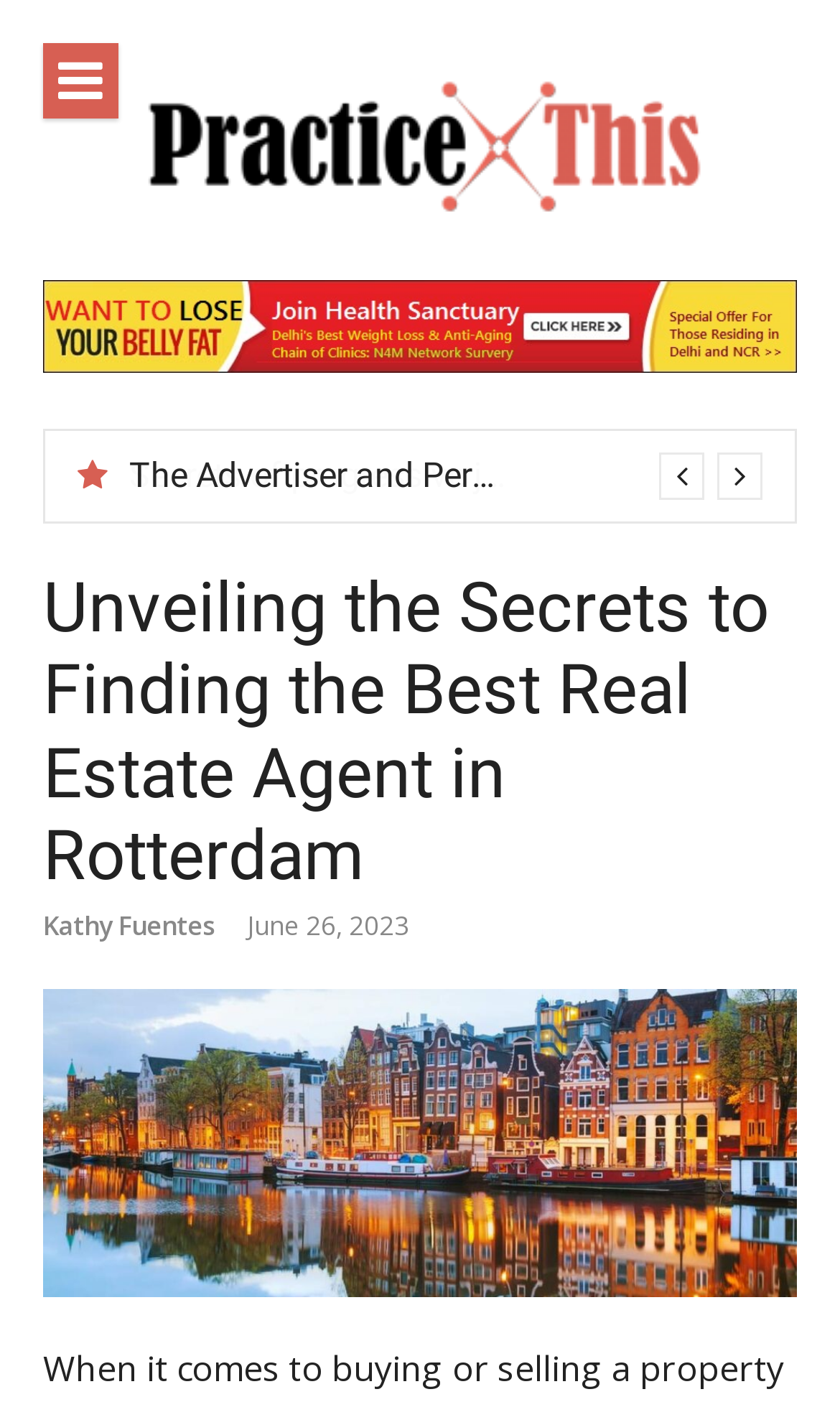Locate the UI element described as follows: "Practice This". Return the bounding box coordinates as four float numbers between 0 and 1 in the order [left, top, right, bottom].

[0.5, 0.168, 1.0, 0.276]